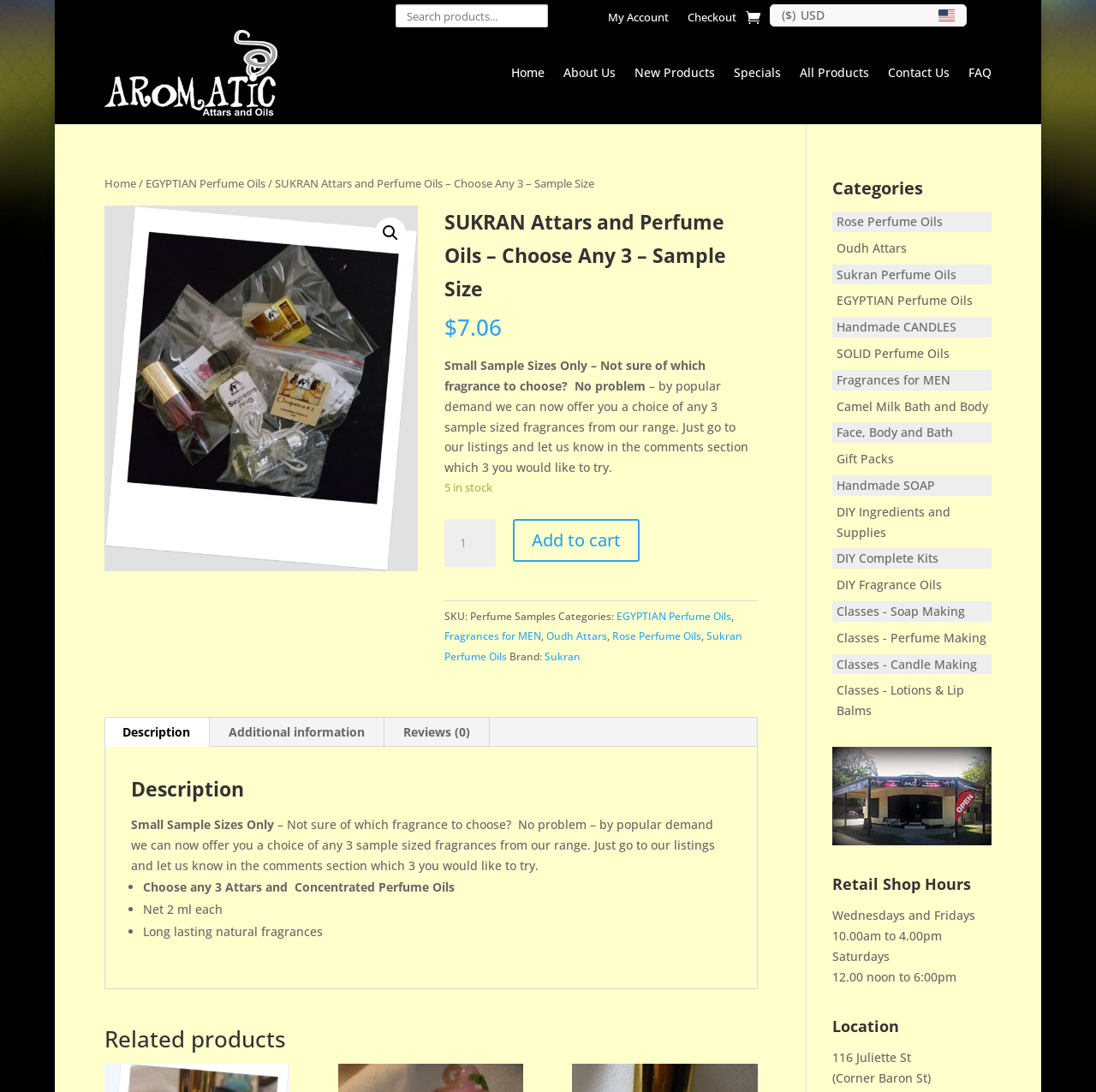Respond to the question below with a single word or phrase:
What is the price of the product?

$7.06